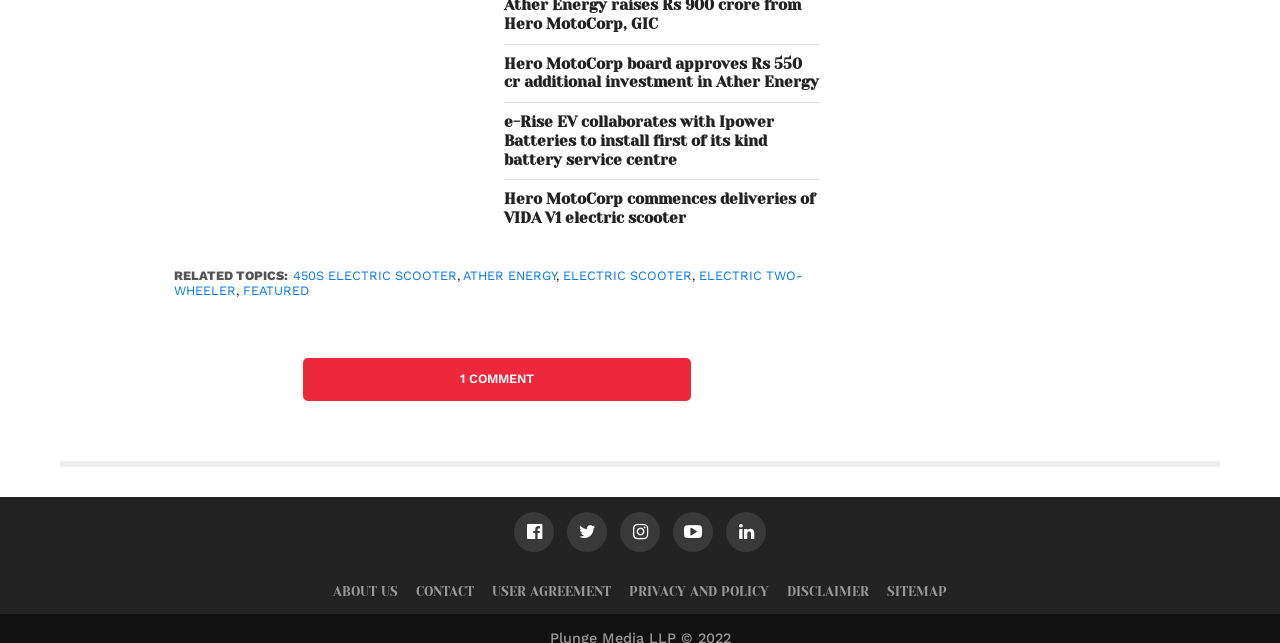How many comments are there?
Can you offer a detailed and complete answer to this question?

The text '1 COMMENT' is present on the webpage, indicating that there is one comment.